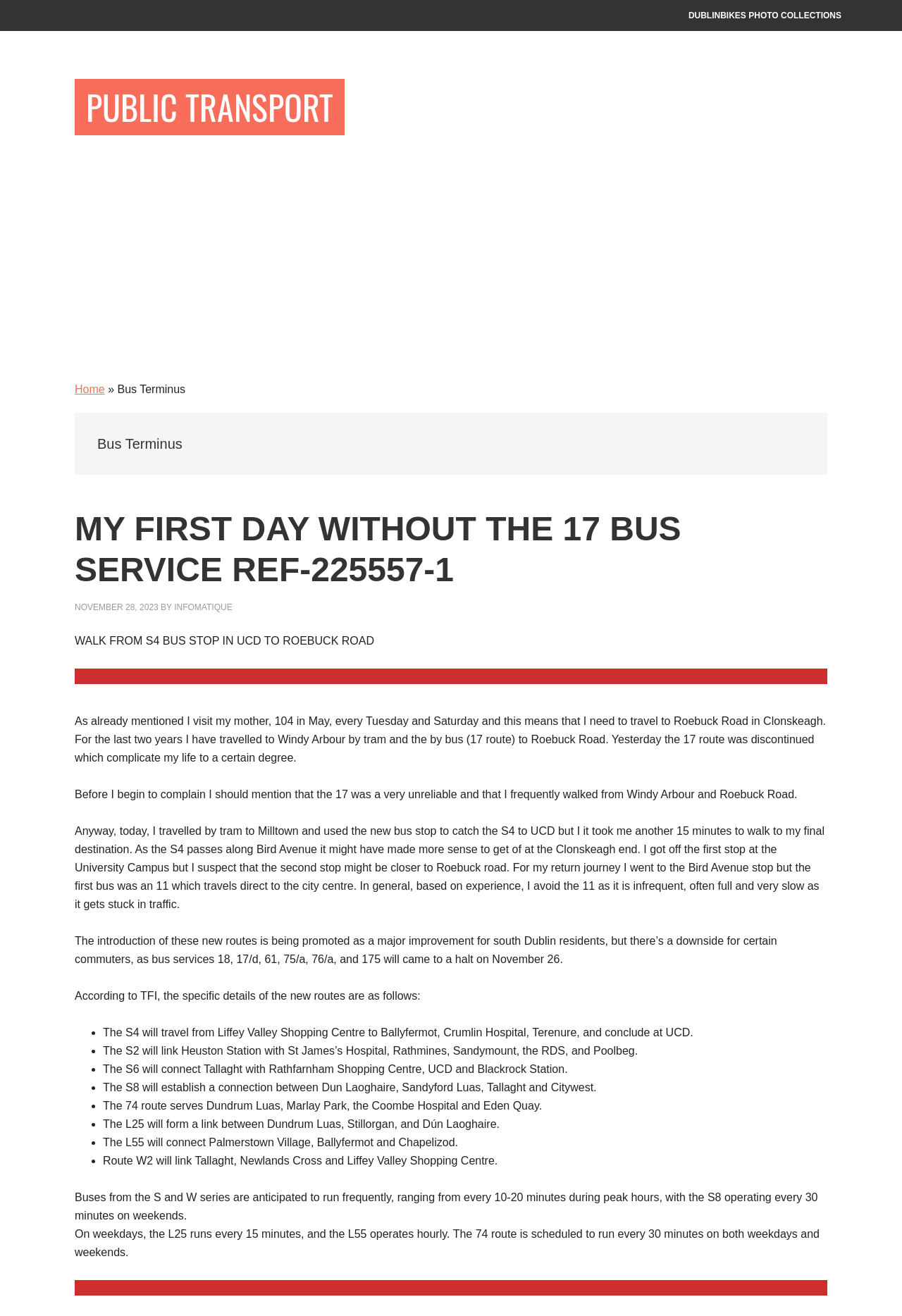Predict the bounding box coordinates of the UI element that matches this description: "PUBLIC TRANSPORT". The coordinates should be in the format [left, top, right, bottom] with each value between 0 and 1.

[0.083, 0.06, 0.382, 0.103]